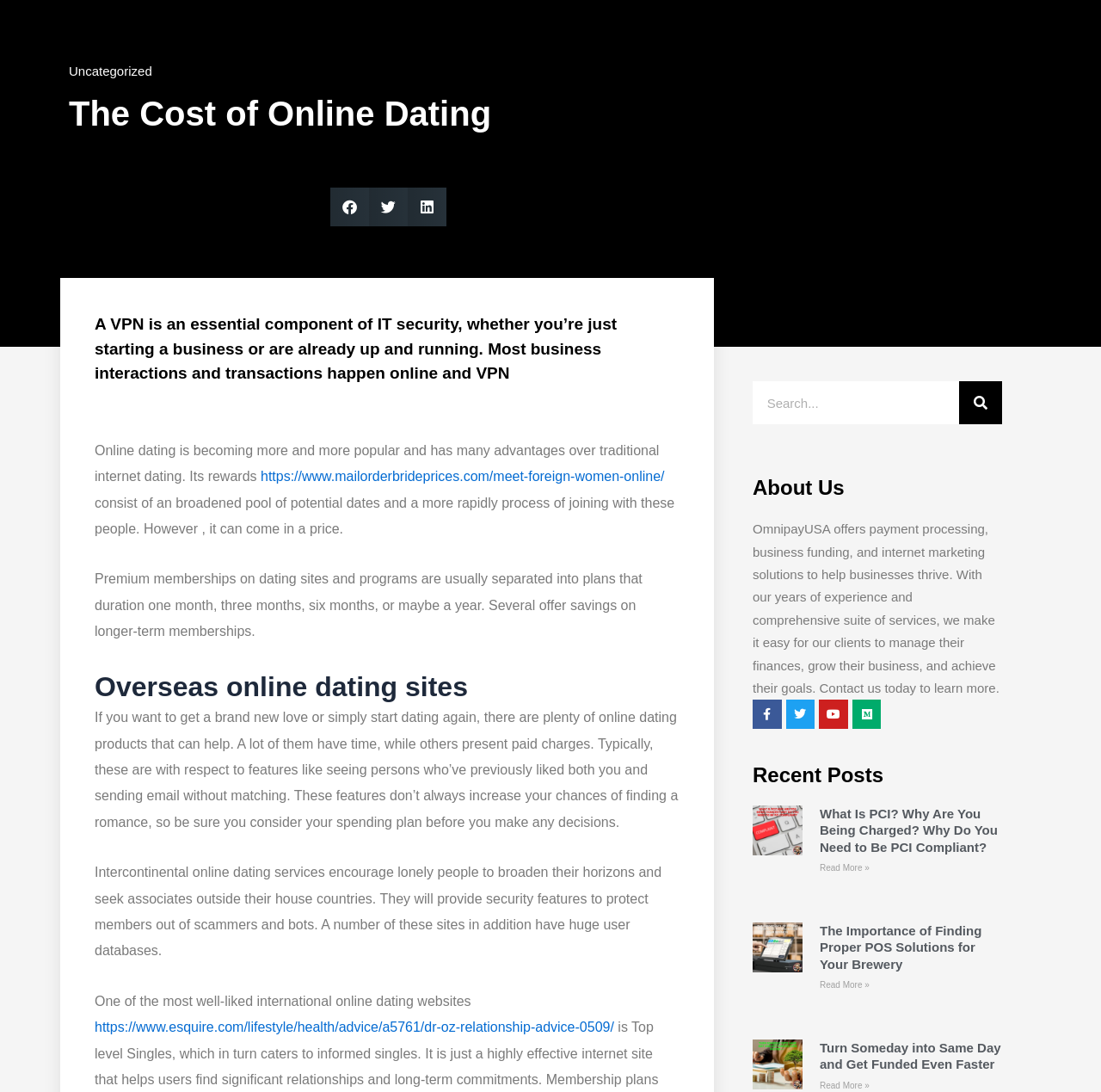Answer the question in a single word or phrase:
What is the purpose of international online dating services?

To broaden horizons